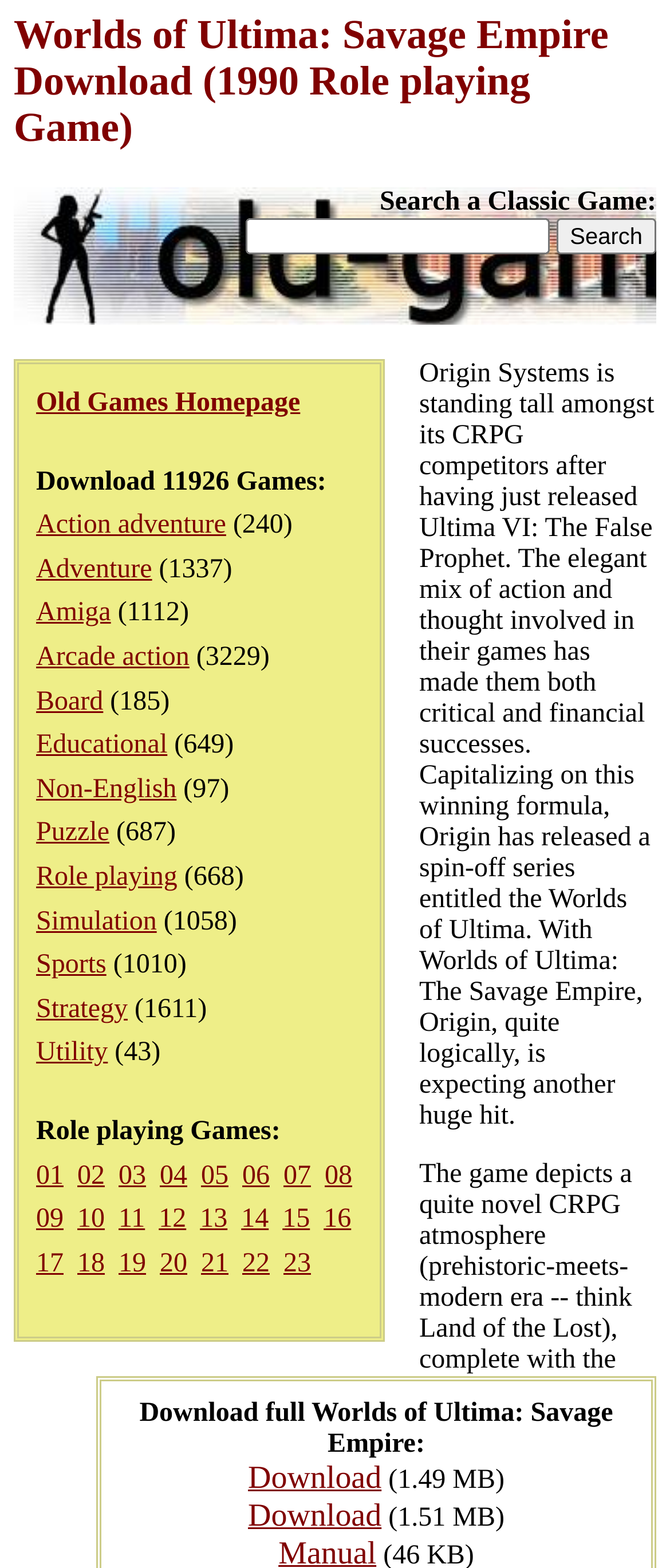How many games can be downloaded from this website?
Answer with a single word or phrase, using the screenshot for reference.

11926